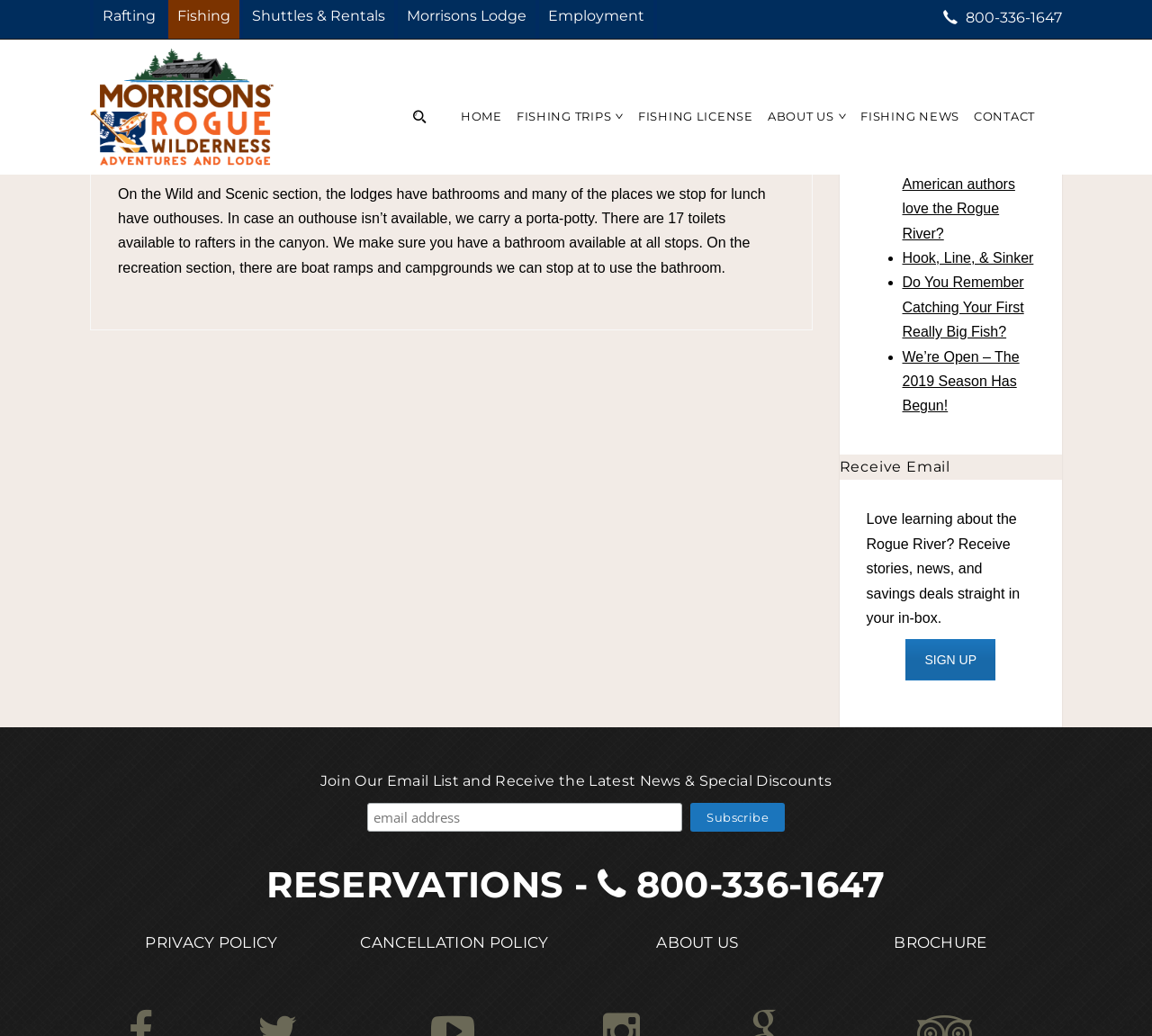Using the elements shown in the image, answer the question comprehensively: How many recent posts are listed?

I looked at the 'Recent Posts' section and counted the number of posts listed, which are 'Why Choose Us', 'What made one of our greatest American authors love the Rogue River?', 'Hook, Line, & Sinker', and 'Do You Remember Catching Your First Really Big Fish?'. There are 4 recent posts listed.